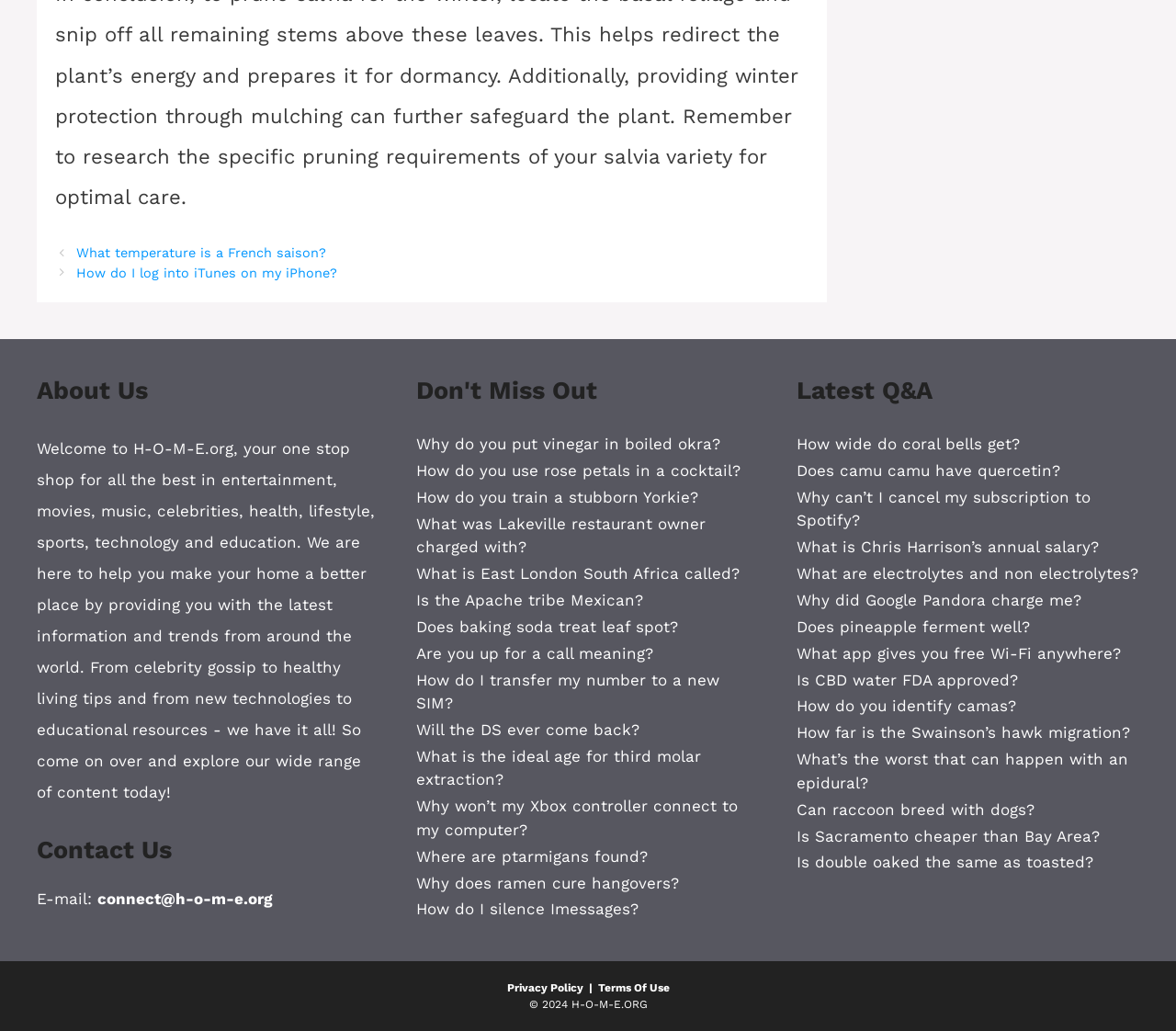Find the bounding box coordinates corresponding to the UI element with the description: "Privacy Policy". The coordinates should be formatted as [left, top, right, bottom], with values as floats between 0 and 1.

[0.431, 0.952, 0.496, 0.965]